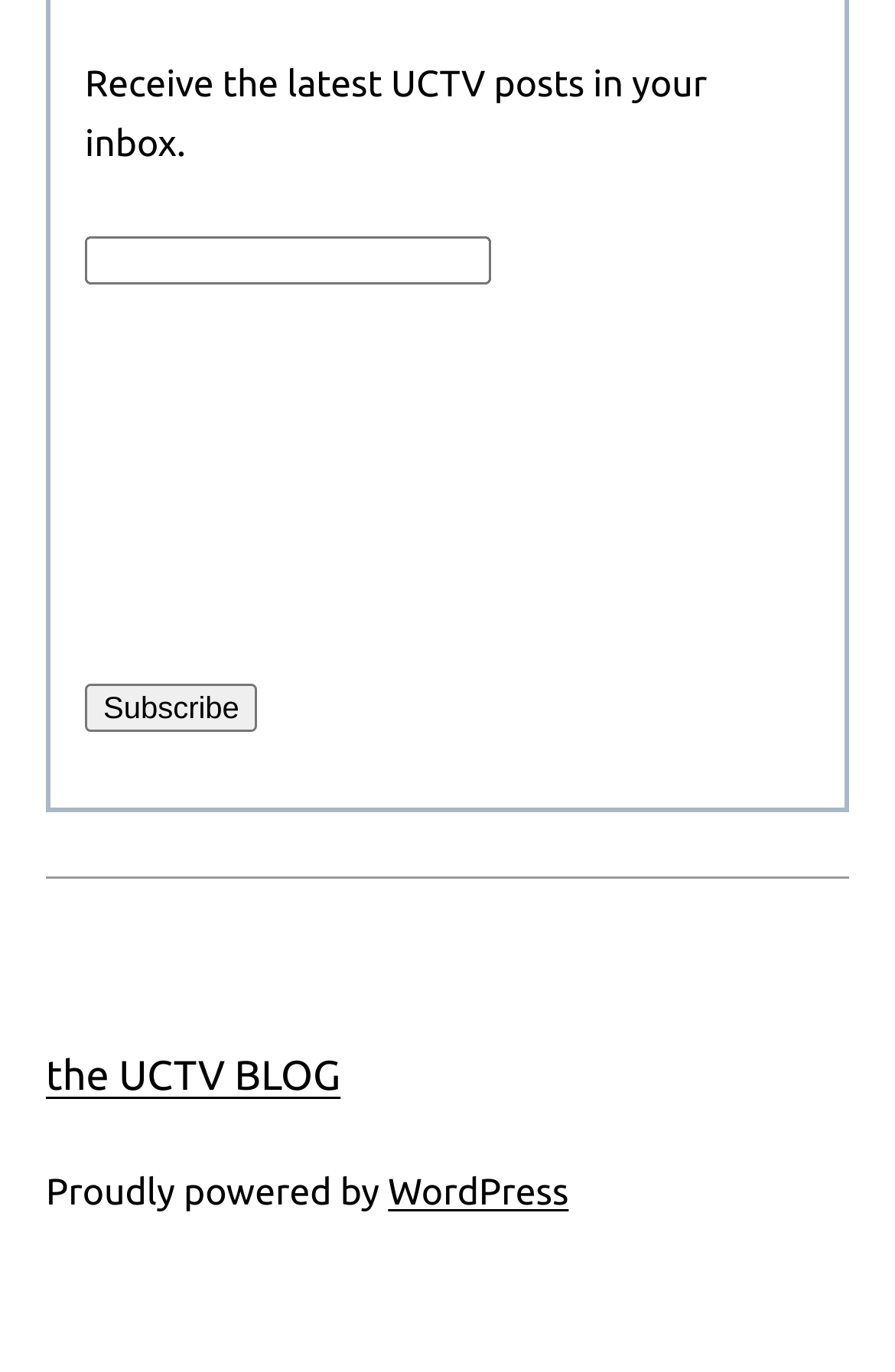What is the relationship between UCTV and the blog?
Give a one-word or short phrase answer based on the image.

UCTV has a blog